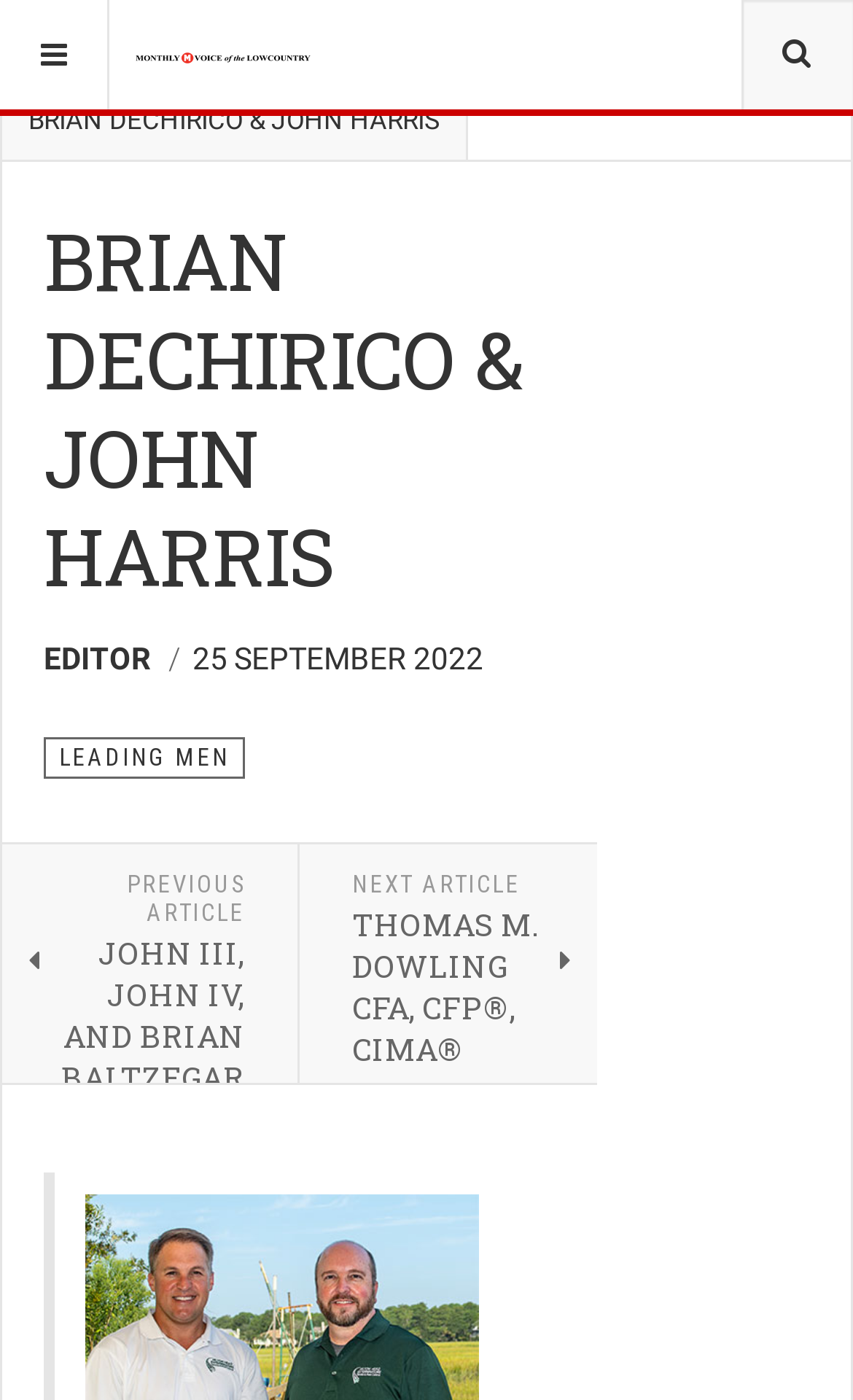Locate and extract the headline of this webpage.

BRIAN DECHIRICO & JOHN HARRIS